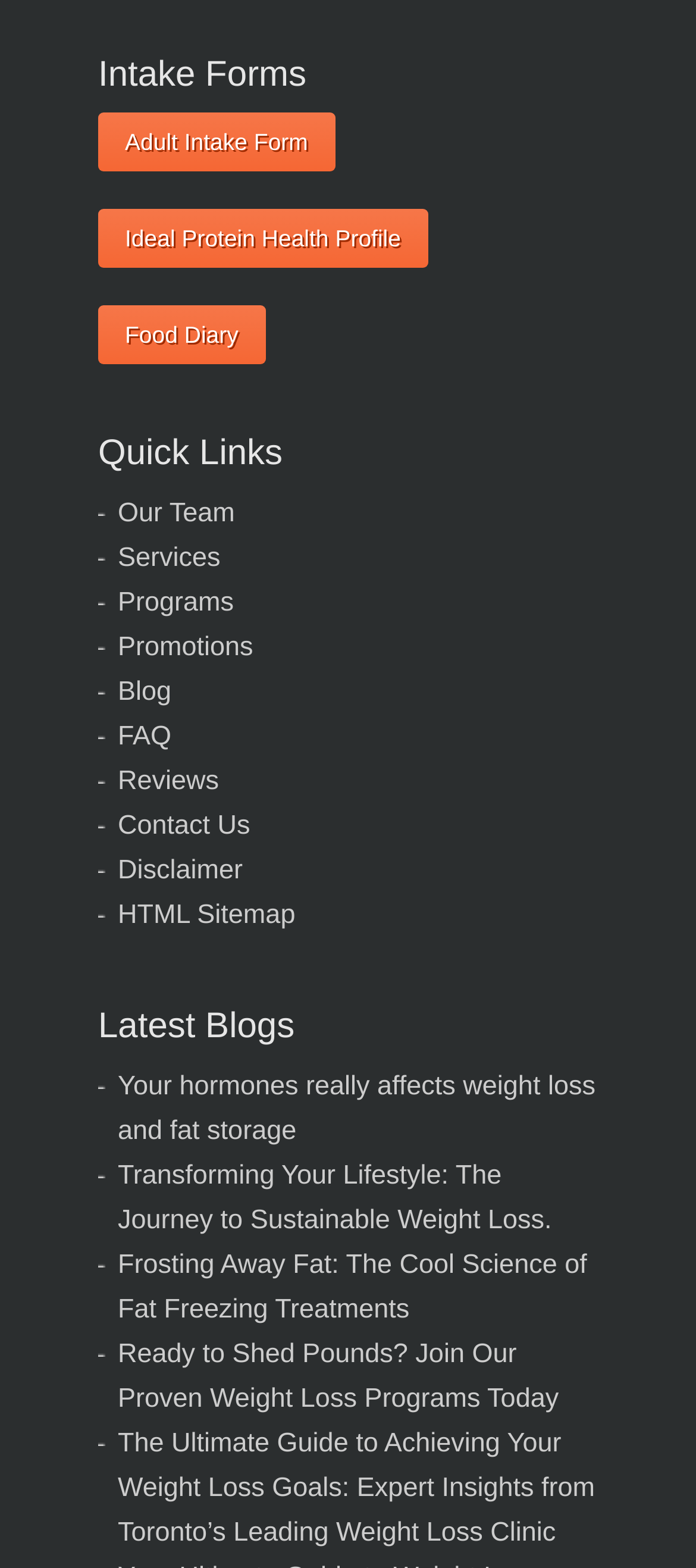Locate the bounding box coordinates of the element you need to click to accomplish the task described by this instruction: "Click on Adult Intake Form".

[0.141, 0.072, 0.481, 0.109]